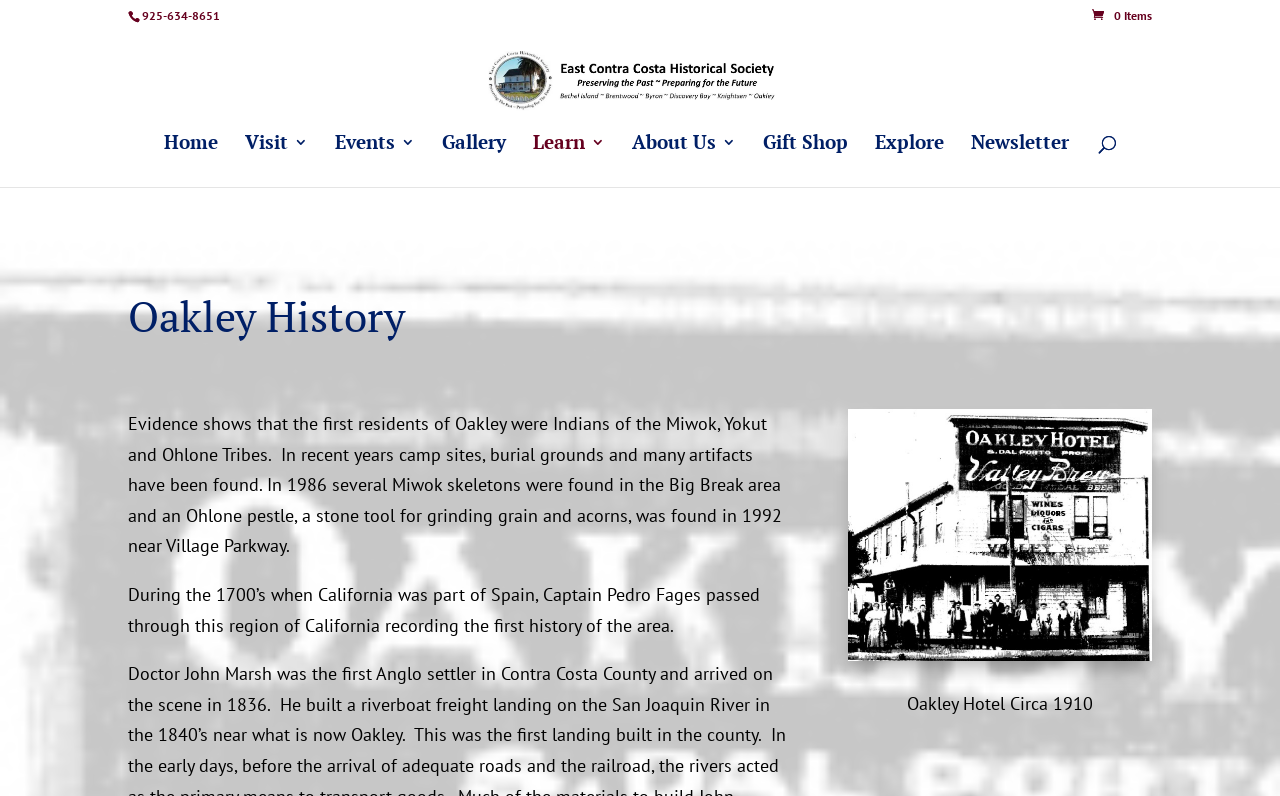What is the name of the historical society?
Give a one-word or short phrase answer based on the image.

East Contra Costa Historical Society